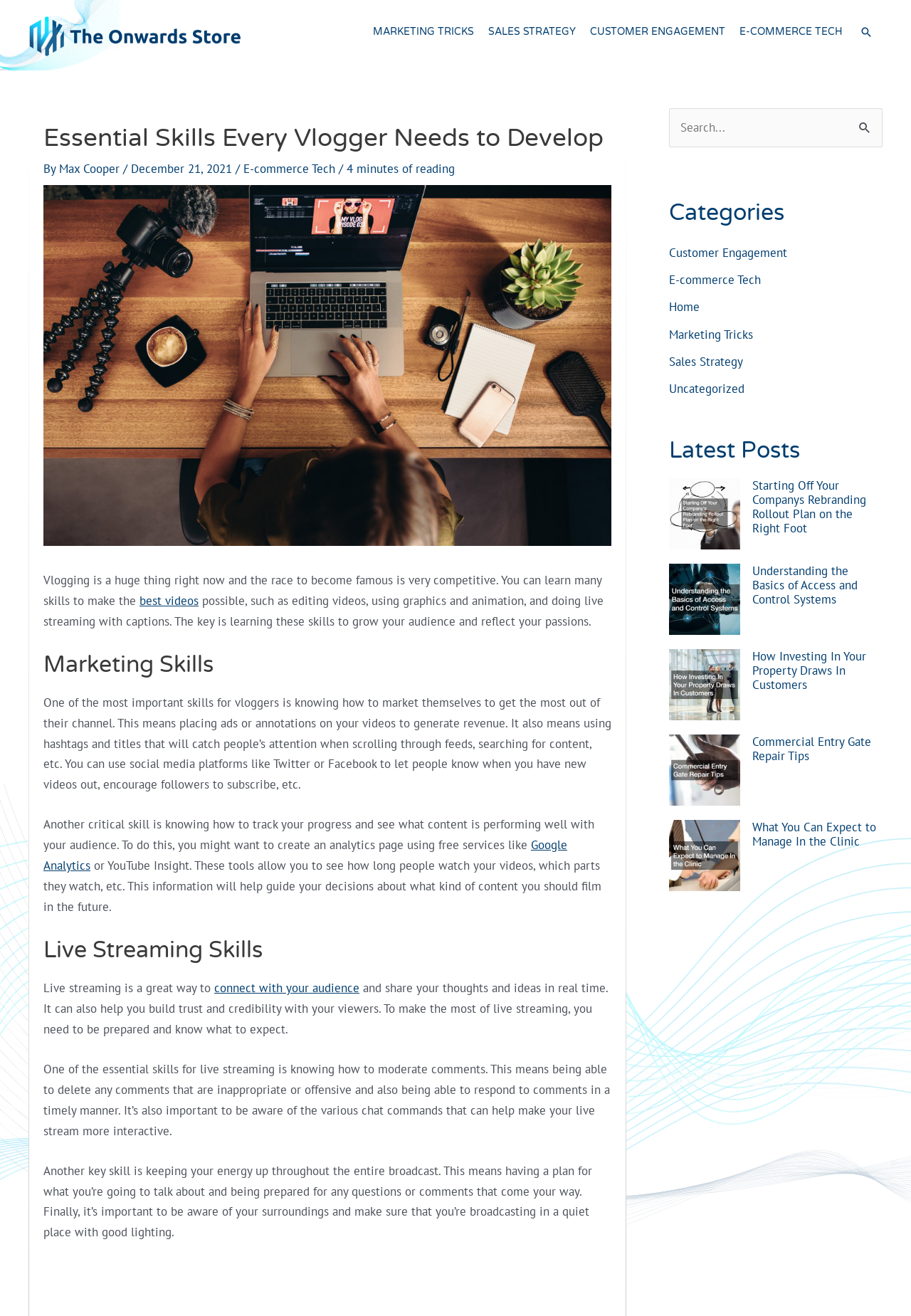Determine the bounding box coordinates for the area that should be clicked to carry out the following instruction: "Go to 'MARKETING TRICKS' page".

[0.402, 0.009, 0.528, 0.039]